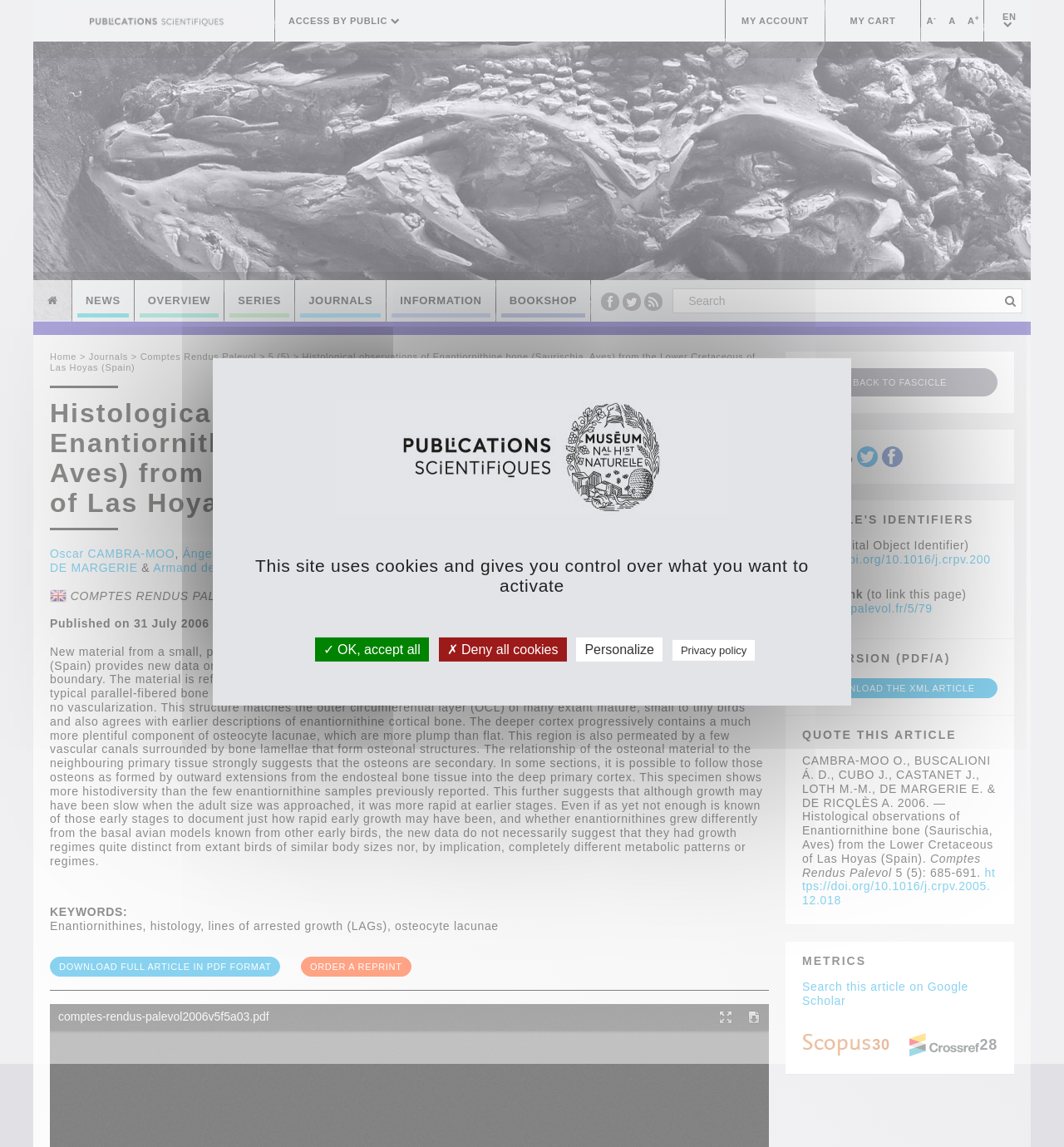Provide the bounding box coordinates of the HTML element described by the text: "A".

[0.885, 0.0, 0.905, 0.036]